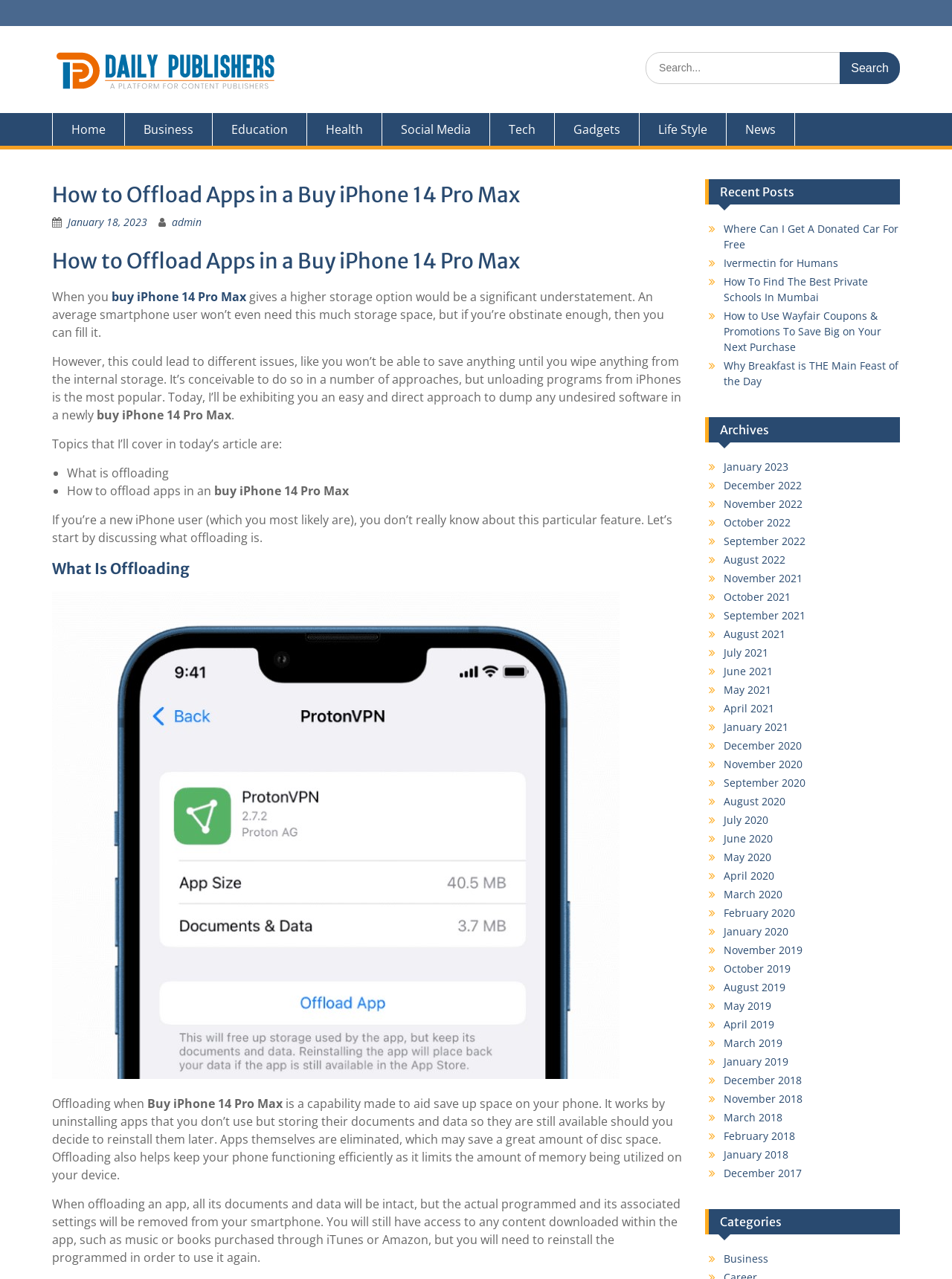Please find and report the bounding box coordinates of the element to click in order to perform the following action: "View archives from January 2023". The coordinates should be expressed as four float numbers between 0 and 1, in the format [left, top, right, bottom].

[0.76, 0.359, 0.828, 0.37]